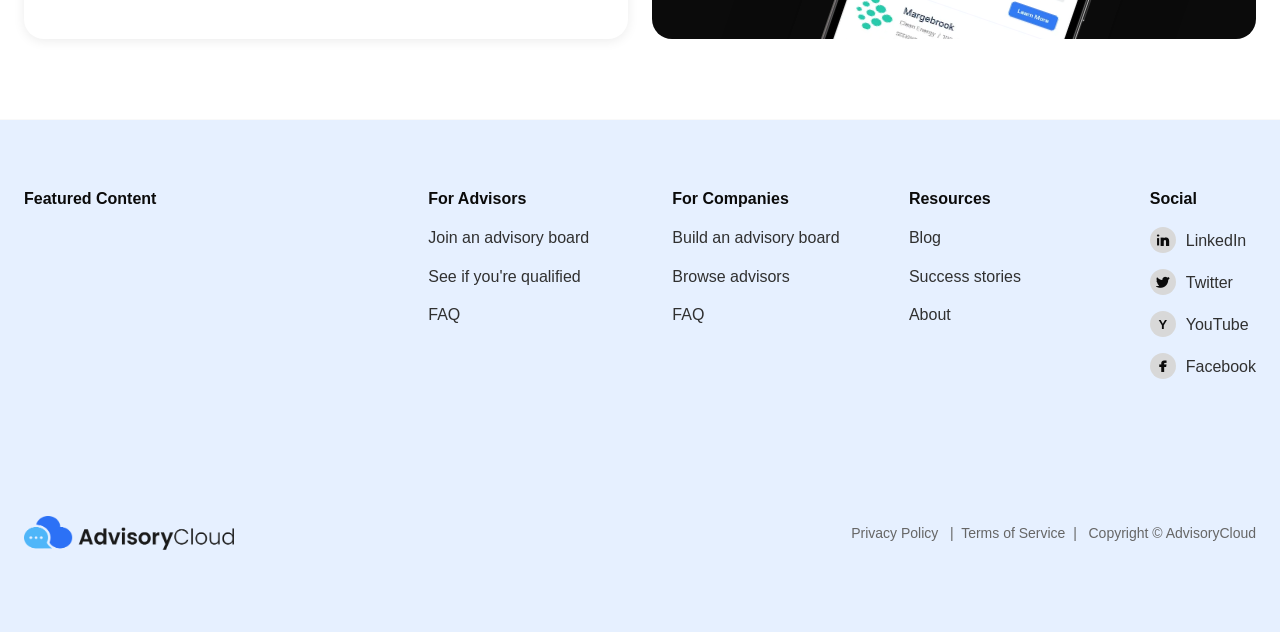Identify the bounding box coordinates of the element that should be clicked to fulfill this task: "Browse advisors". The coordinates should be provided as four float numbers between 0 and 1, i.e., [left, top, right, bottom].

[0.525, 0.495, 0.617, 0.522]